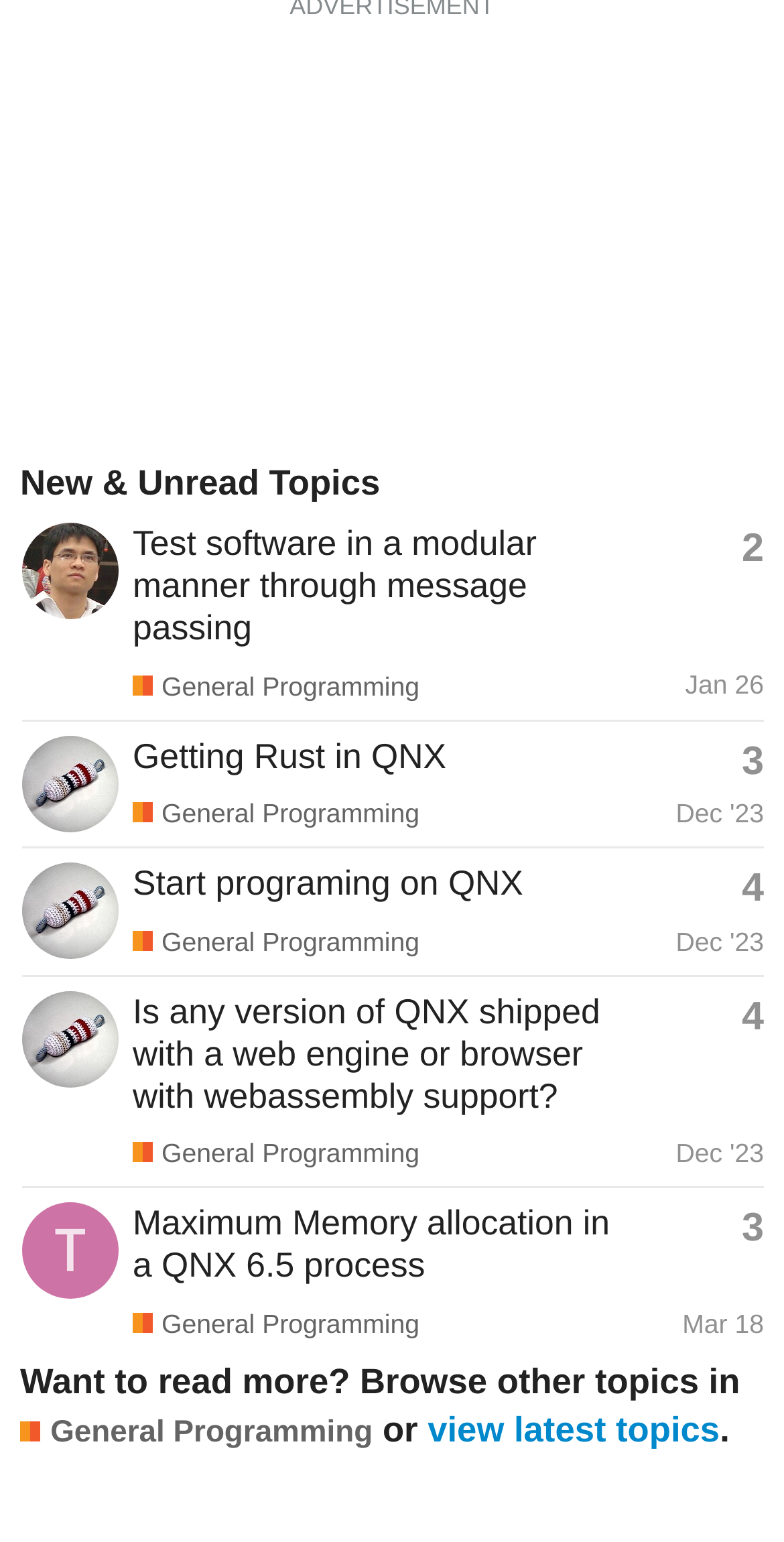Please provide a brief answer to the following inquiry using a single word or phrase:
How many replies does the topic 'Getting Rust in QNX' have?

3